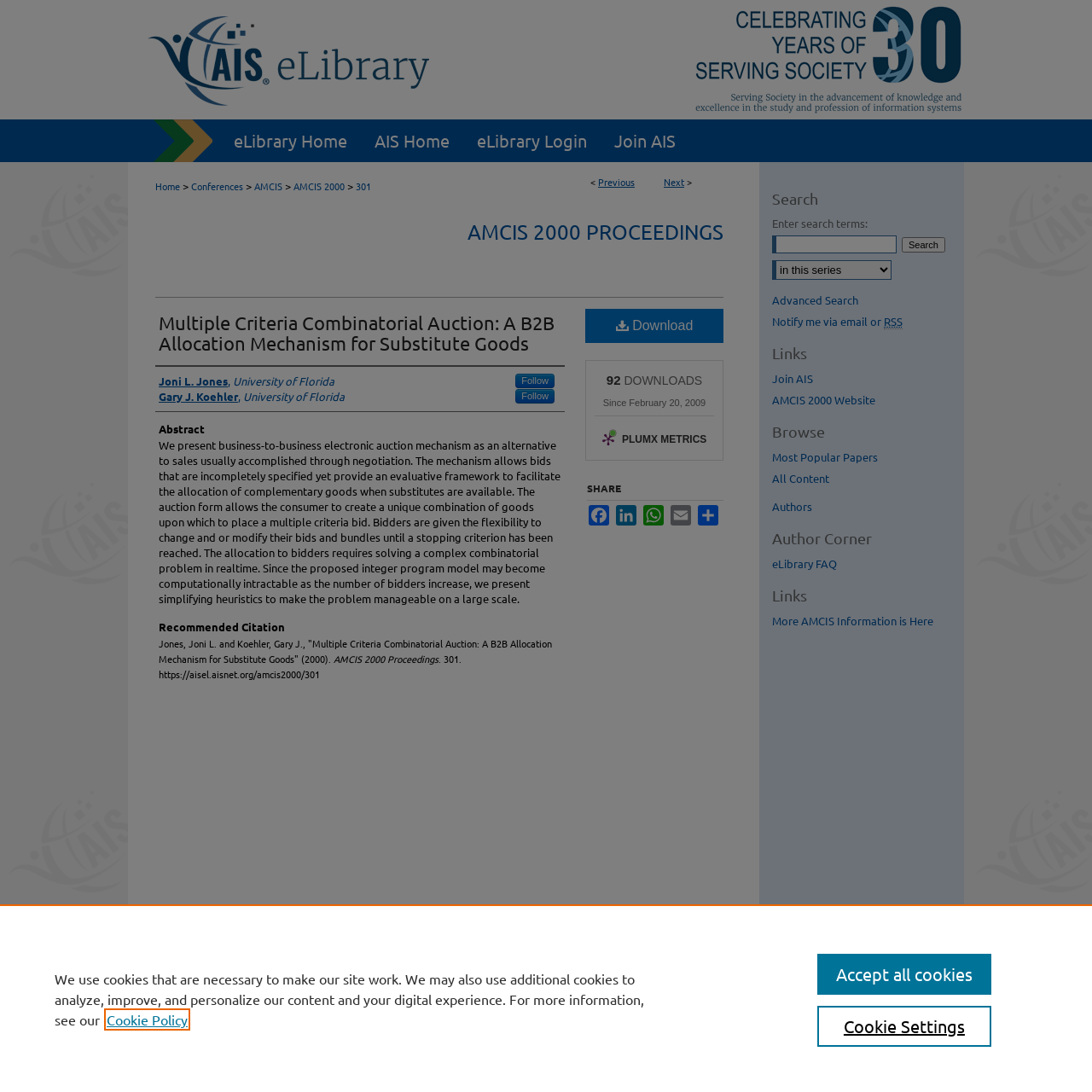Locate the heading on the webpage and return its text.

Multiple Criteria Combinatorial Auction: A B2B Allocation Mechanism for Substitute Goods